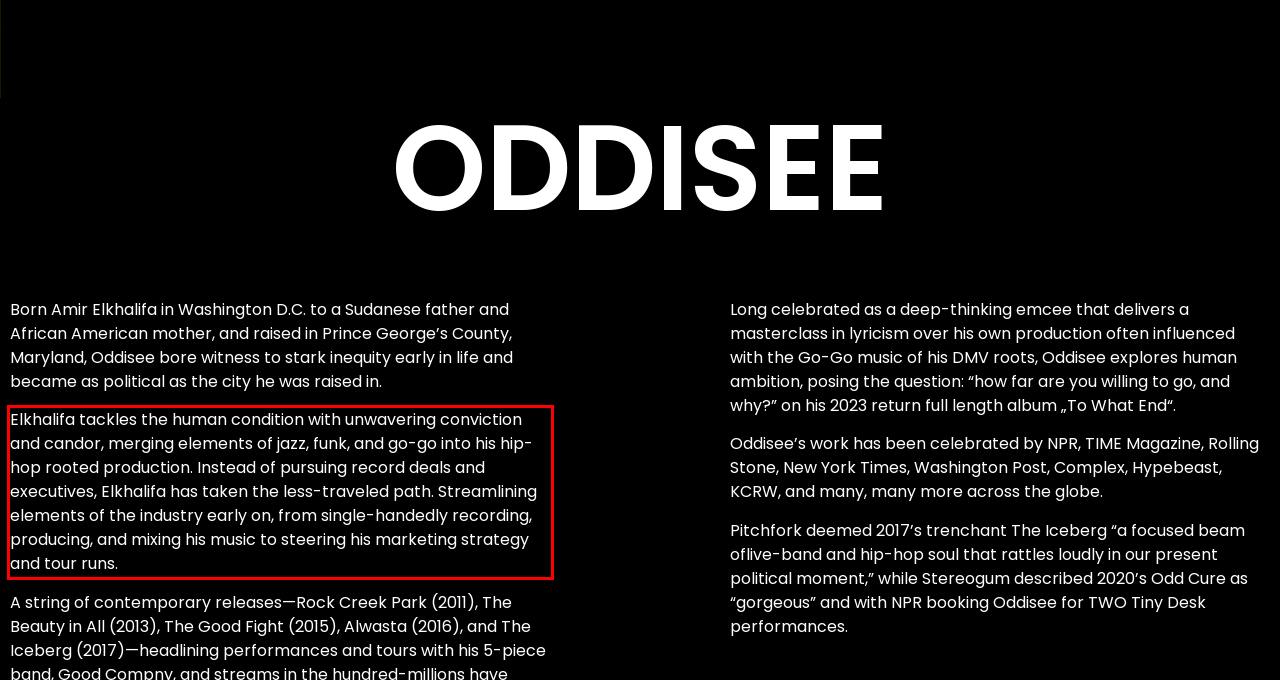You are given a screenshot of a webpage with a UI element highlighted by a red bounding box. Please perform OCR on the text content within this red bounding box.

Elkhalifa tackles the human condition with unwavering conviction and candor, merging elements of jazz, funk, and go-go into his hip-hop rooted production. Instead of pursuing record deals and executives, Elkhalifa has taken the less-traveled path. Streamlining elements of the industry early on, from single-handedly recording, producing, and mixing his music to steering his marketing strategy and tour runs.